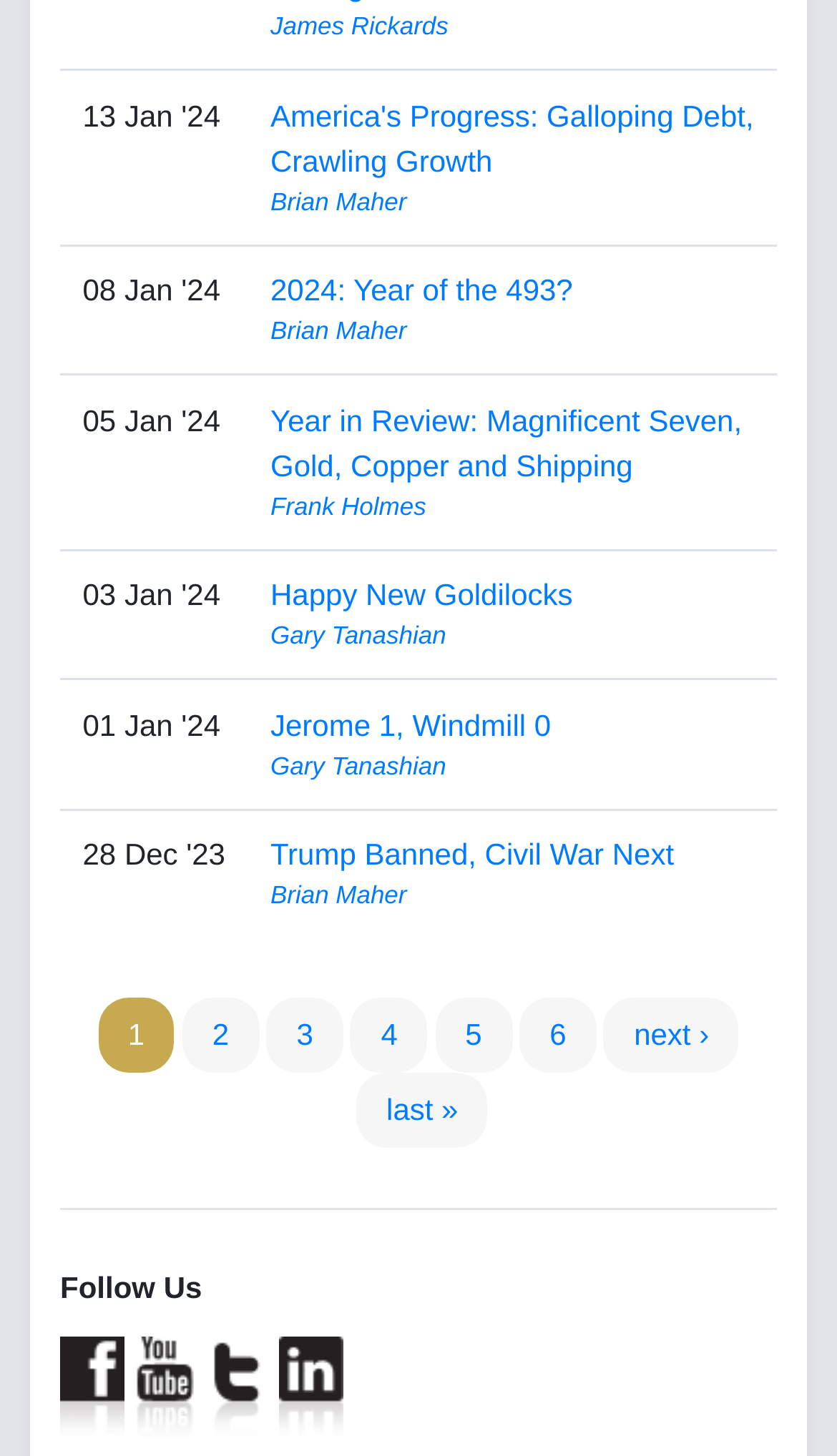Identify the bounding box for the UI element that is described as follows: "3".

[0.318, 0.686, 0.41, 0.737]